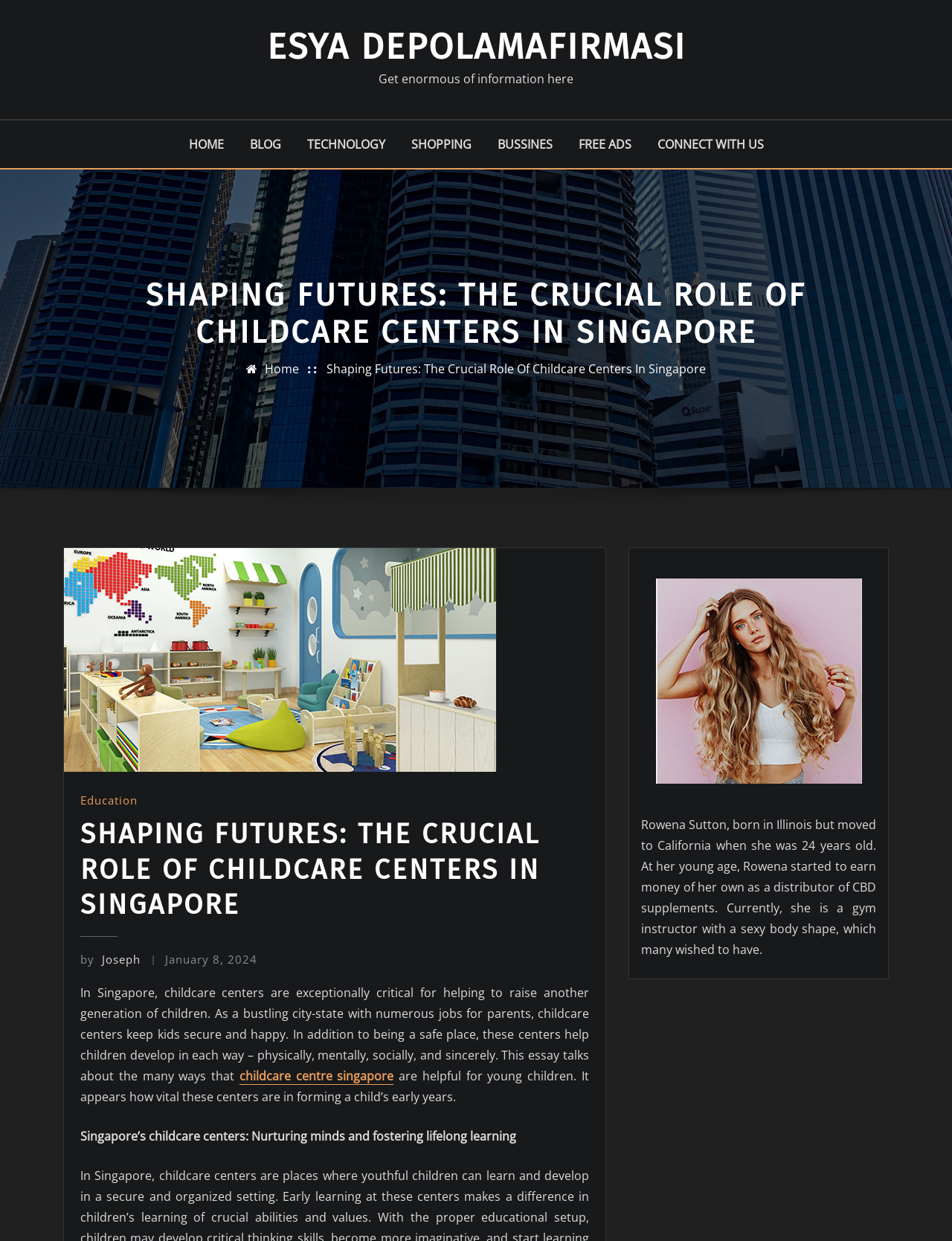Please identify the bounding box coordinates of the area I need to click to accomplish the following instruction: "Learn more about 'childcare centre singapore'".

[0.251, 0.86, 0.414, 0.874]